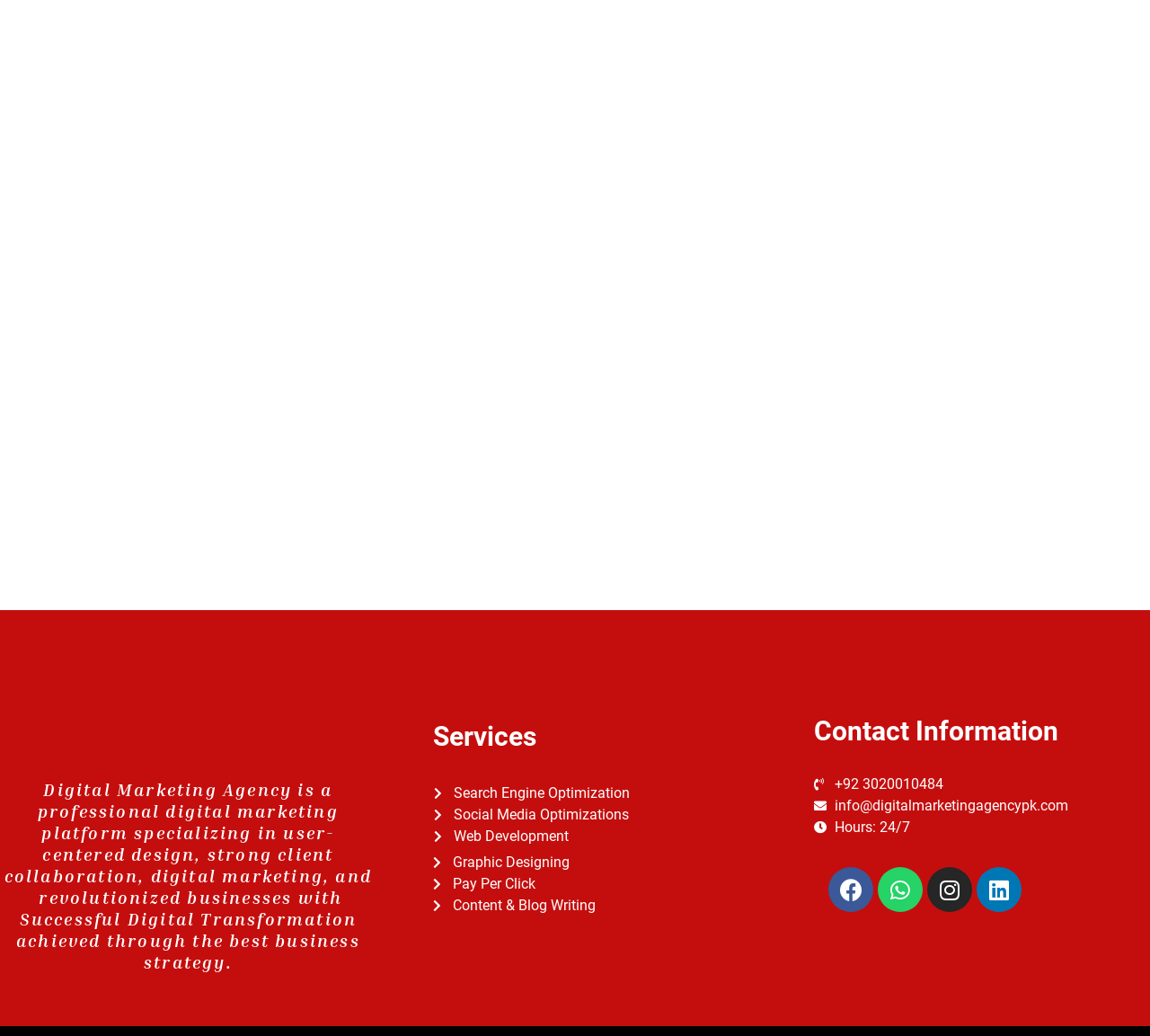What are the agency's social media platforms?
Look at the screenshot and provide an in-depth answer.

I identified the social media platforms by looking at the link elements with icons and descriptions 'Facebook ', 'Whatsapp ', 'Instagram ', and 'Linkedin '.